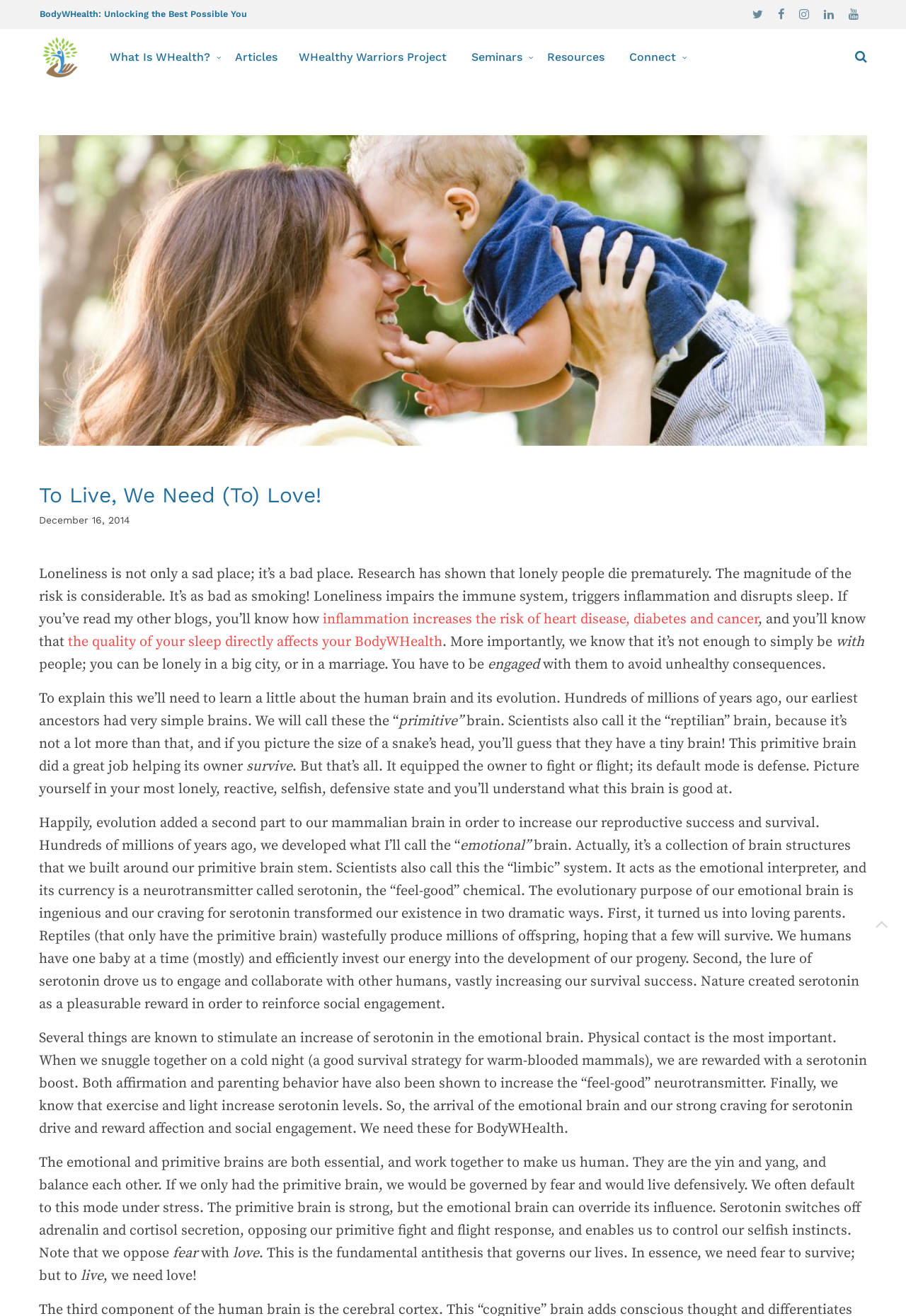What is the name of the website?
Using the information from the image, give a concise answer in one word or a short phrase.

BodyWHealth